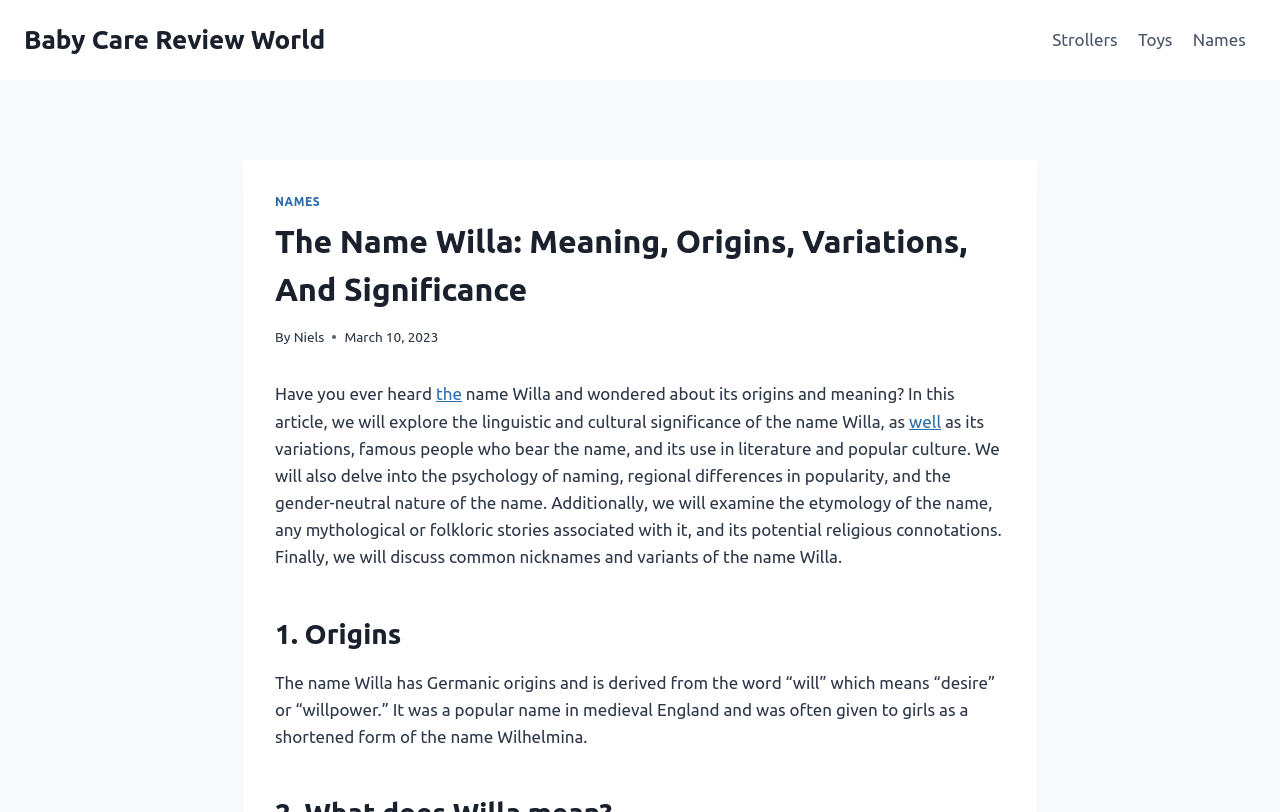Determine the webpage's heading and output its text content.

The Name Willa: Meaning, Origins, Variations, And Significance